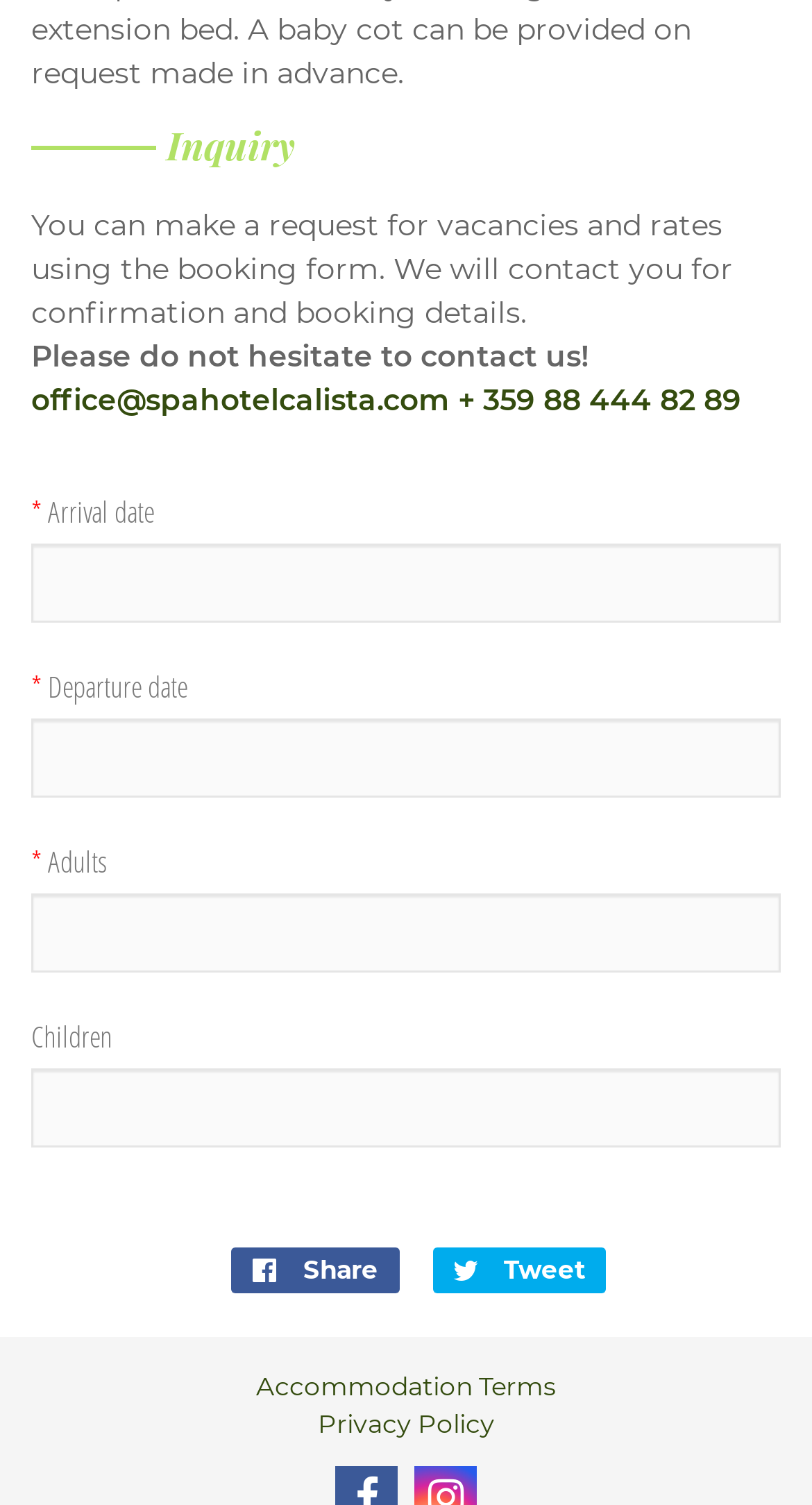Please identify the bounding box coordinates of the element's region that needs to be clicked to fulfill the following instruction: "Select number of adults". The bounding box coordinates should consist of four float numbers between 0 and 1, i.e., [left, top, right, bottom].

[0.038, 0.594, 0.962, 0.646]